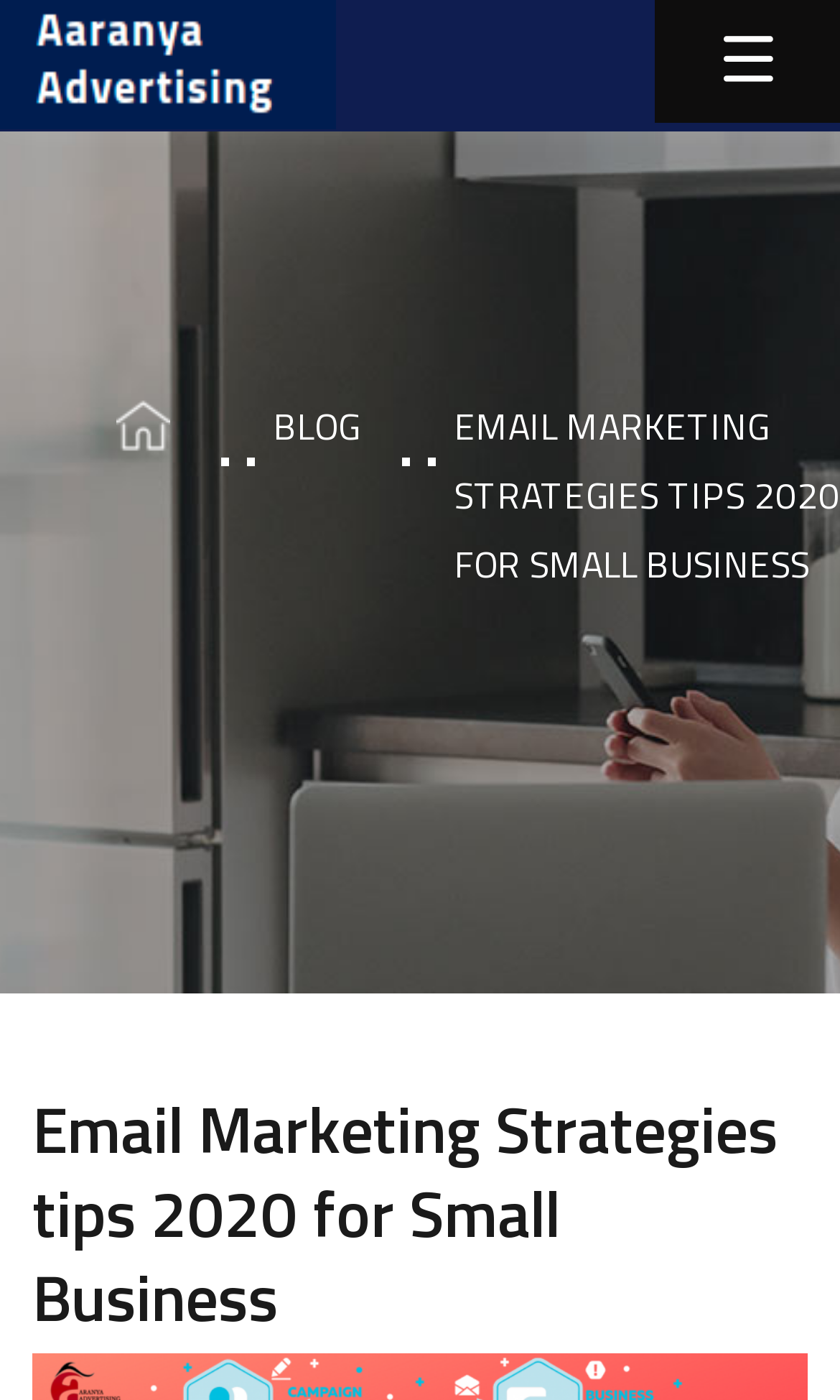Using the provided description: "Home", find the bounding box coordinates of the corresponding UI element. The output should be four float numbers between 0 and 1, in the format [left, top, right, bottom].

[0.09, 0.285, 0.213, 0.325]